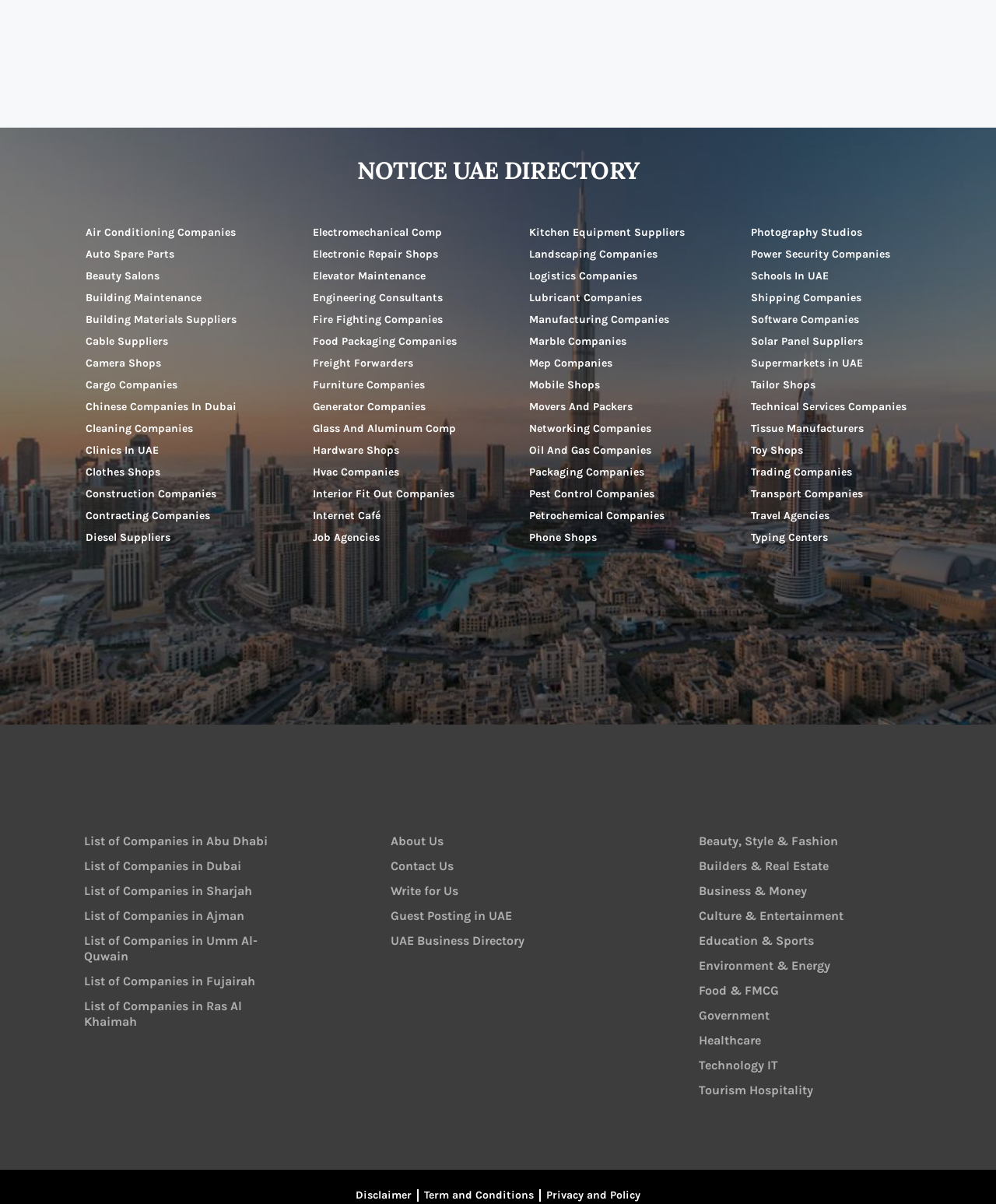Identify the bounding box of the HTML element described as: "Elevator Maintenance".

[0.293, 0.22, 0.484, 0.239]